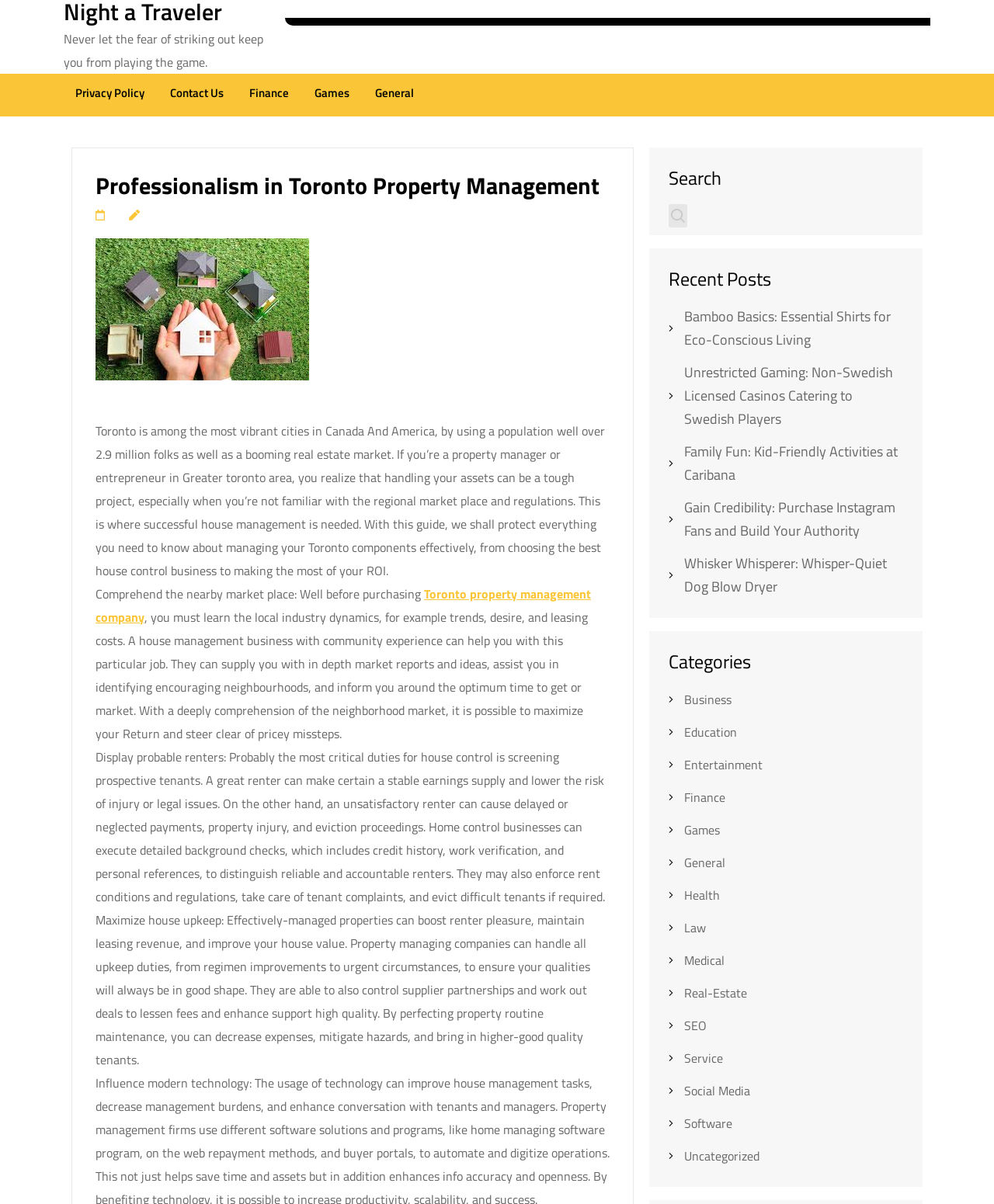From the webpage screenshot, predict the bounding box coordinates (top-left x, top-left y, bottom-right x, bottom-right y) for the UI element described here: Toronto property management company

[0.096, 0.485, 0.595, 0.52]